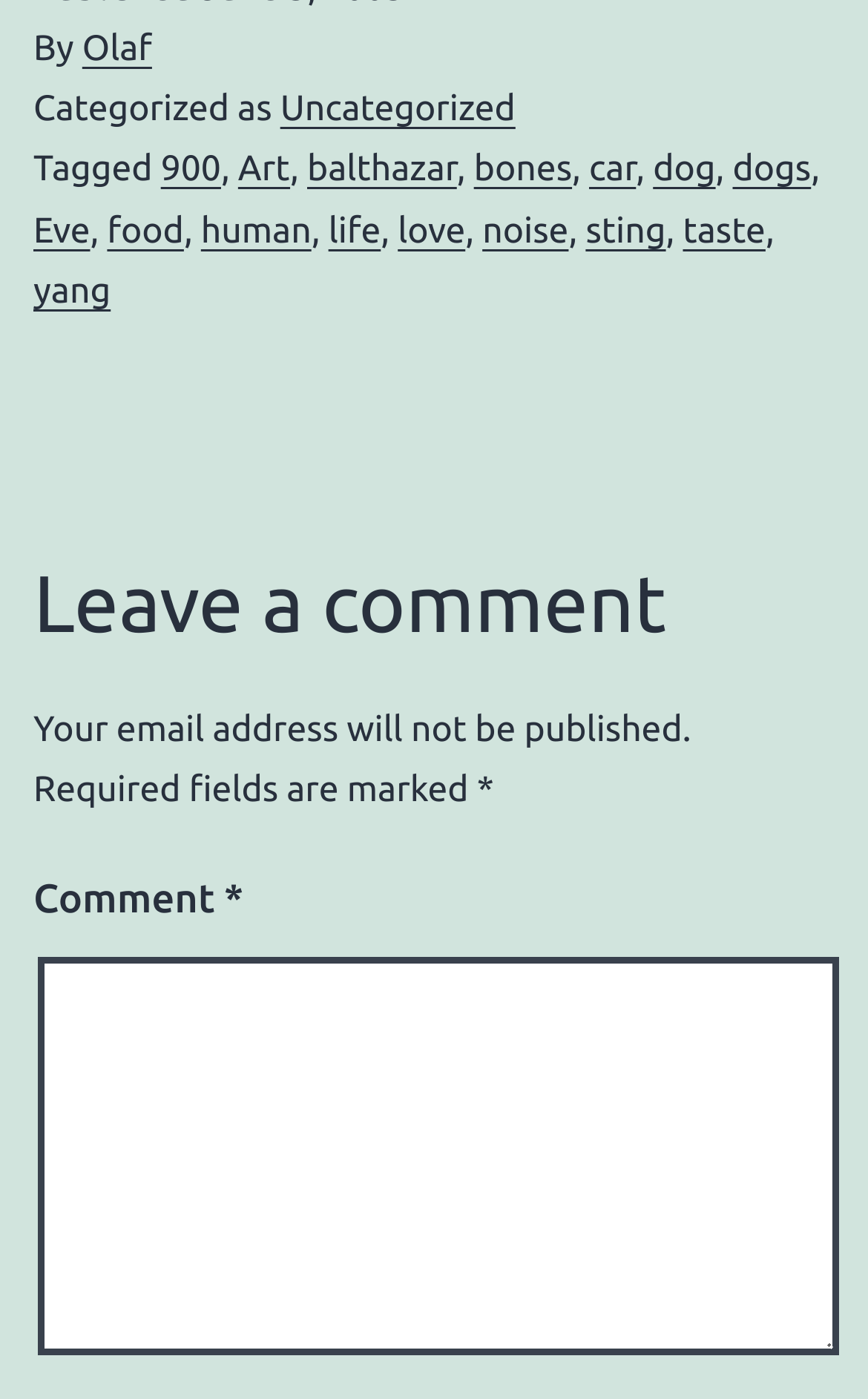Locate the bounding box coordinates of the area that needs to be clicked to fulfill the following instruction: "Enter a comment in the text box". The coordinates should be in the format of four float numbers between 0 and 1, namely [left, top, right, bottom].

[0.044, 0.684, 0.967, 0.968]